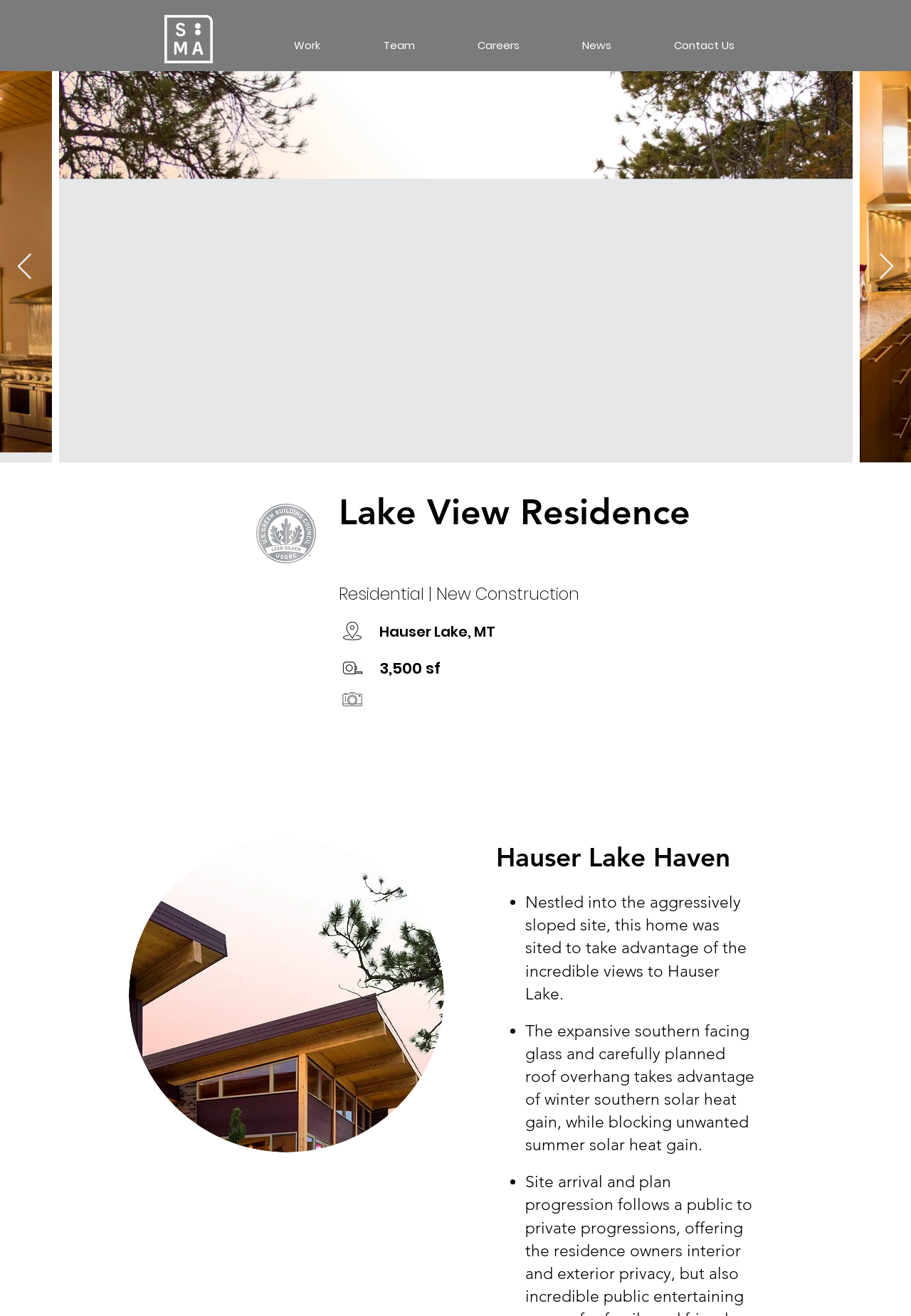What is the home situated on?
Kindly offer a comprehensive and detailed response to the question.

I found that the home is situated on an aggressively sloped site by reading the text that says 'Nestled into the aggressively sloped site, this home was sited to take advantage of the incredible views to Hauser Lake.' This suggests that the site is aggressively sloped.